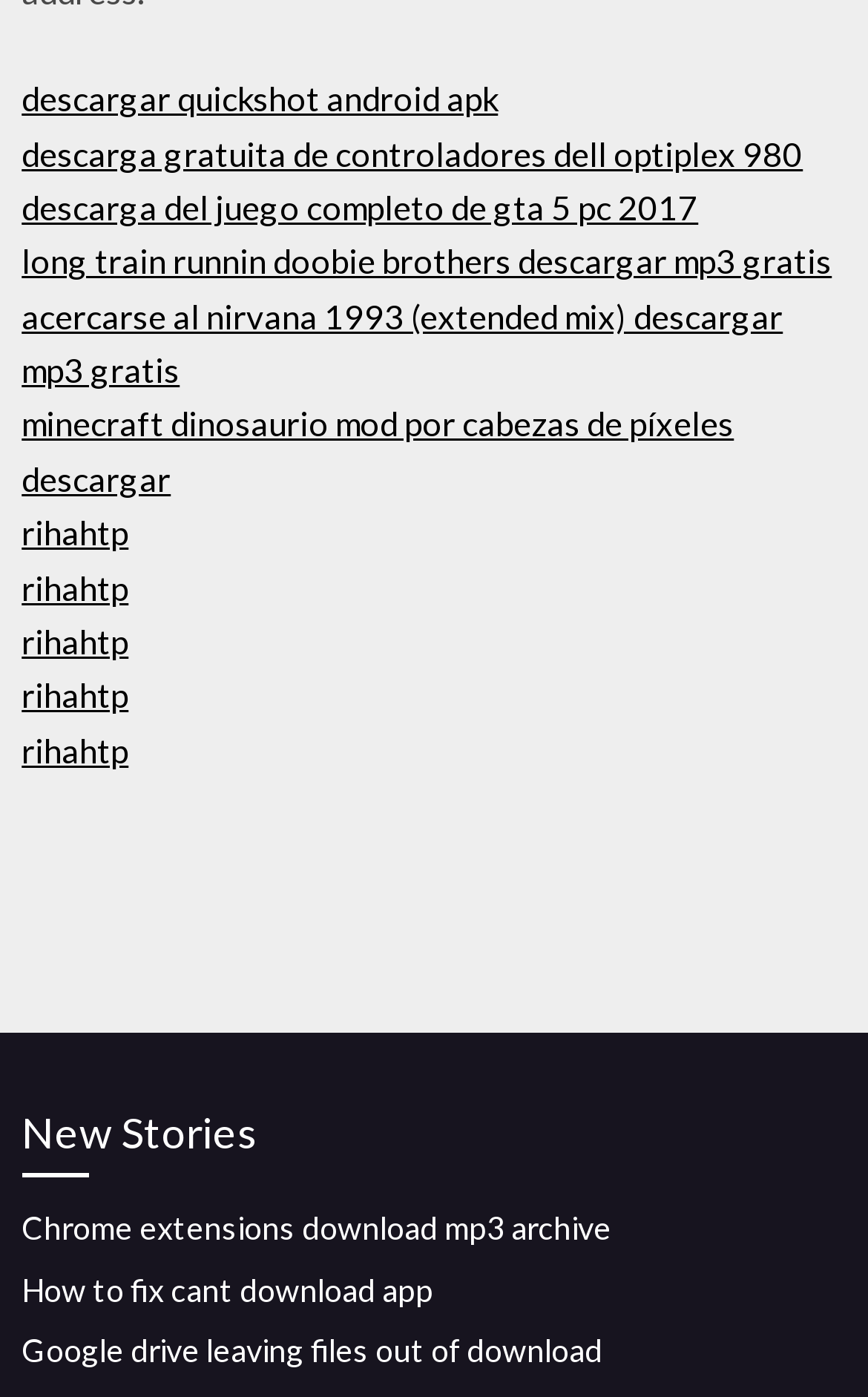Please locate the bounding box coordinates of the element that needs to be clicked to achieve the following instruction: "Fix can't download app issue". The coordinates should be four float numbers between 0 and 1, i.e., [left, top, right, bottom].

[0.025, 0.909, 0.499, 0.936]